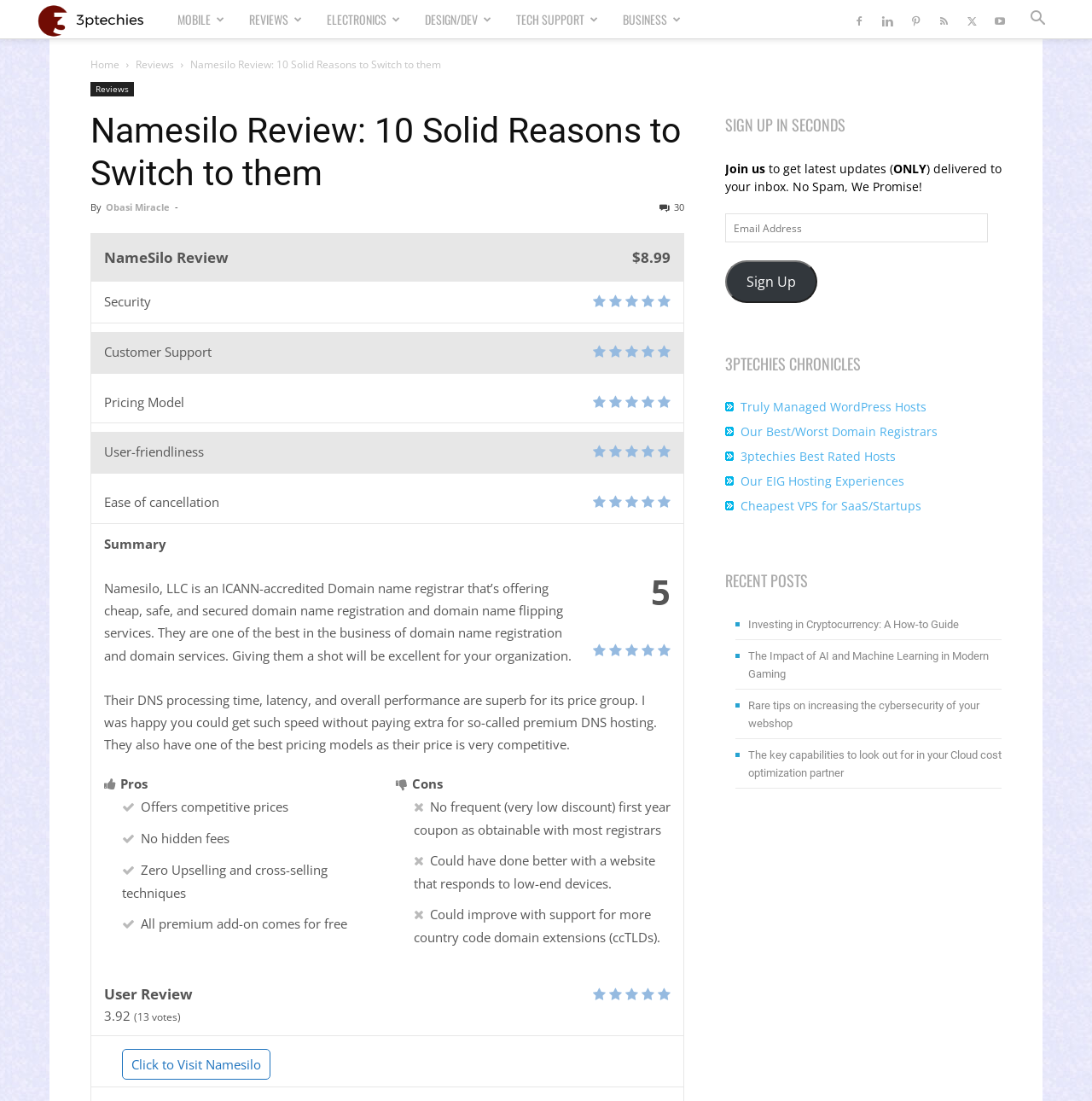Specify the bounding box coordinates of the region I need to click to perform the following instruction: "Visit the 'Reviews' page". The coordinates must be four float numbers in the range of 0 to 1, i.e., [left, top, right, bottom].

[0.124, 0.052, 0.159, 0.065]